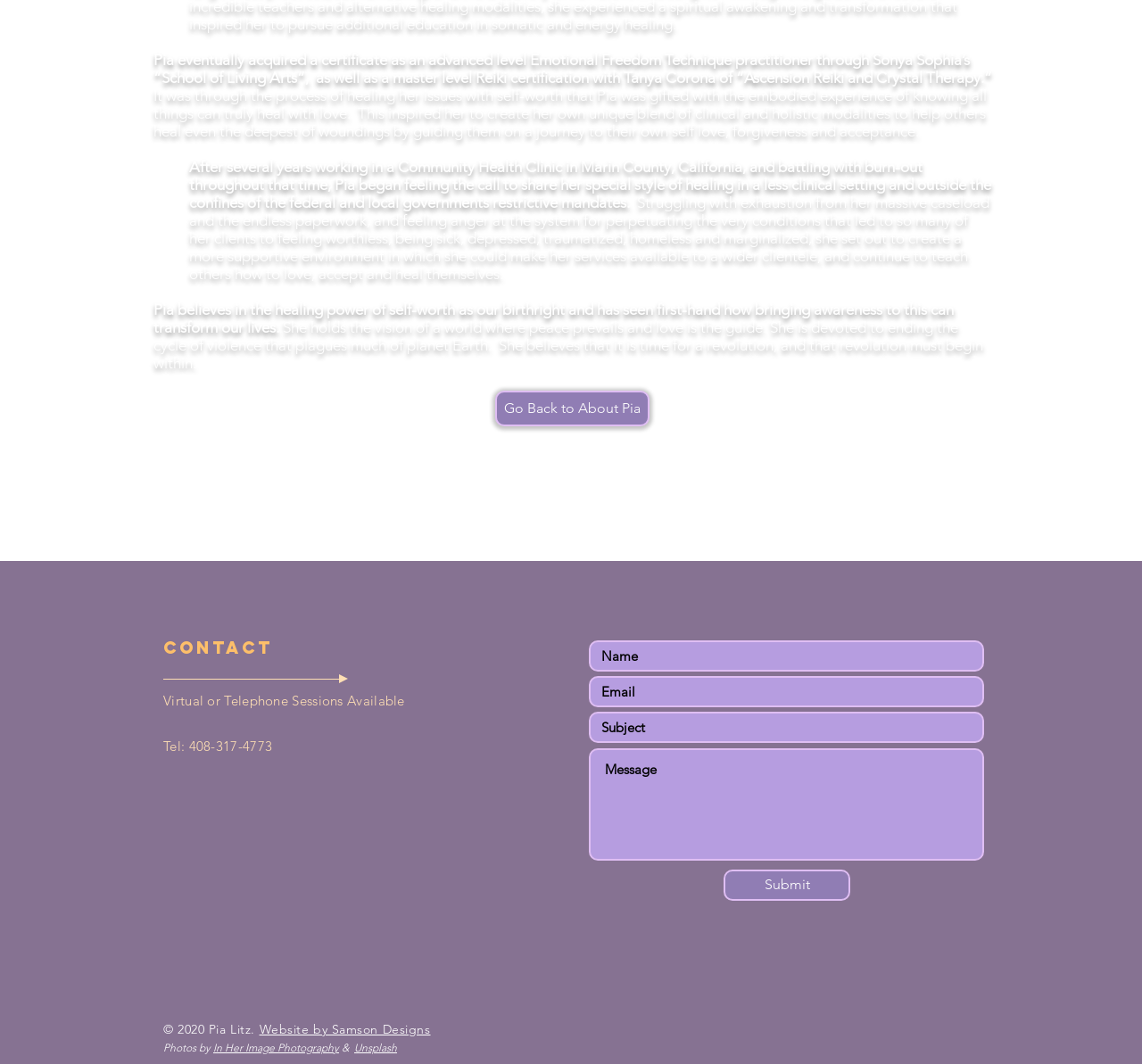Specify the bounding box coordinates of the element's area that should be clicked to execute the given instruction: "Visit the Facebook page". The coordinates should be four float numbers between 0 and 1, i.e., [left, top, right, bottom].

[0.139, 0.878, 0.159, 0.899]